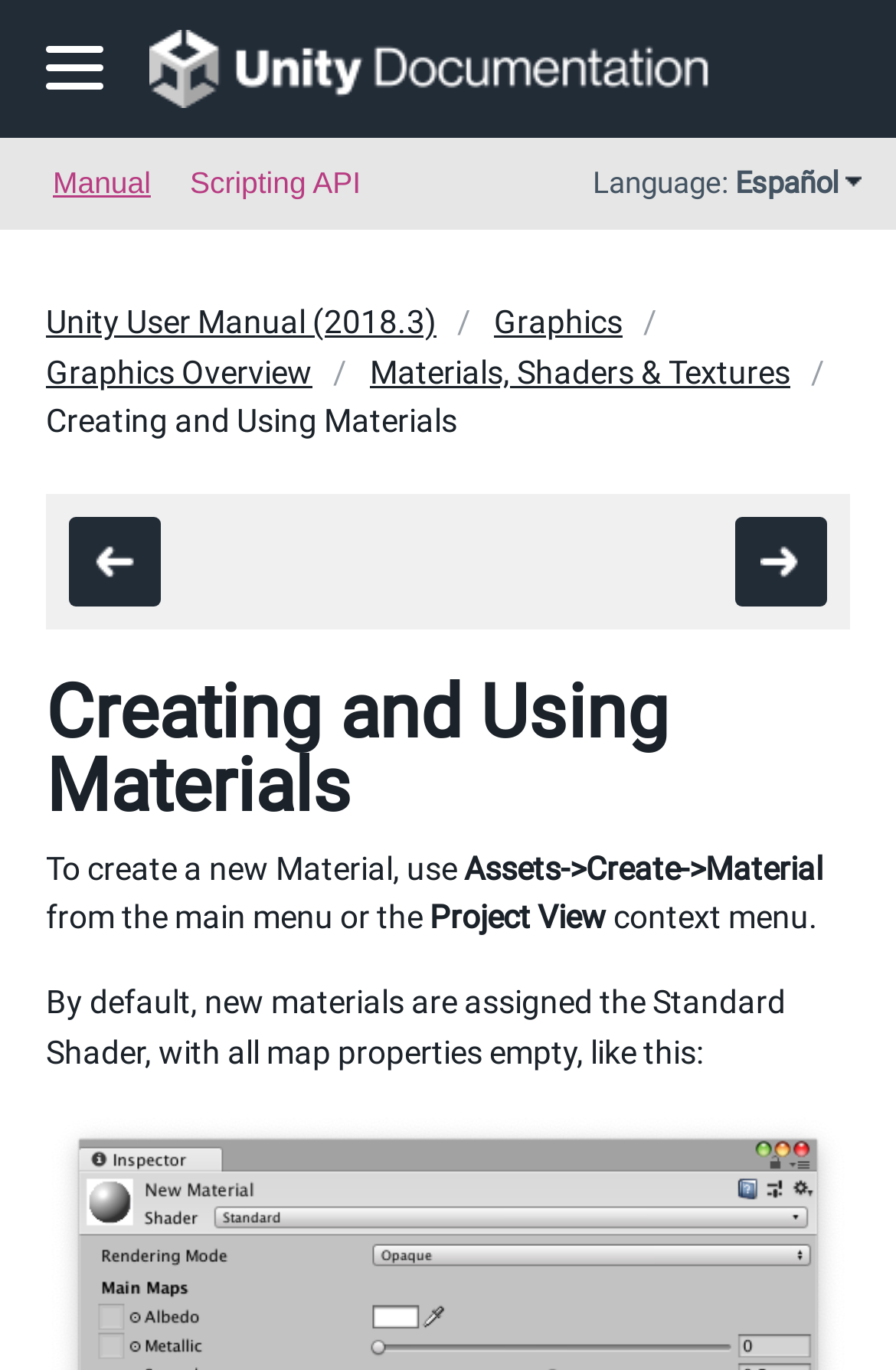How do you create a new material? Based on the screenshot, please respond with a single word or phrase.

Use Assets->Create->Material